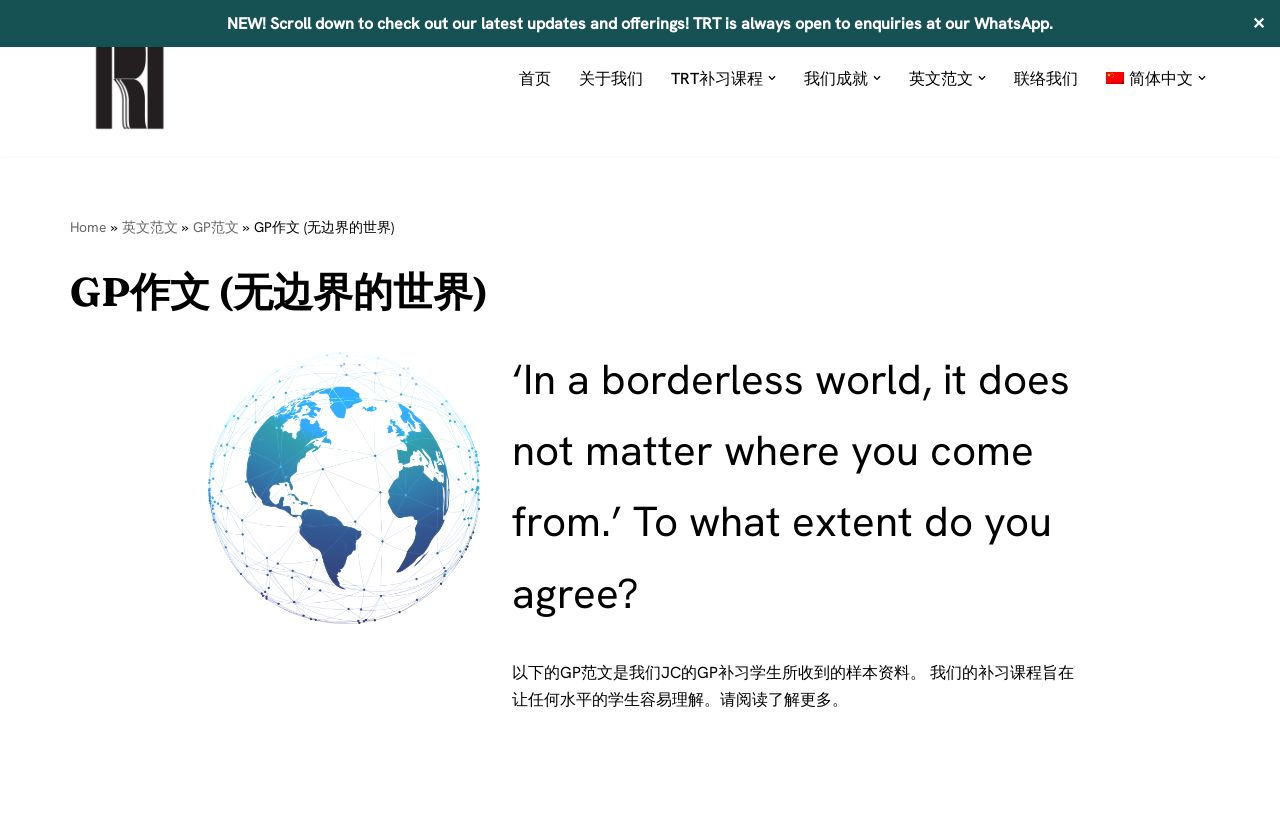Determine the bounding box coordinates of the clickable region to follow the instruction: "Check out the latest updates and offerings!".

[0.177, 0.016, 0.761, 0.041]